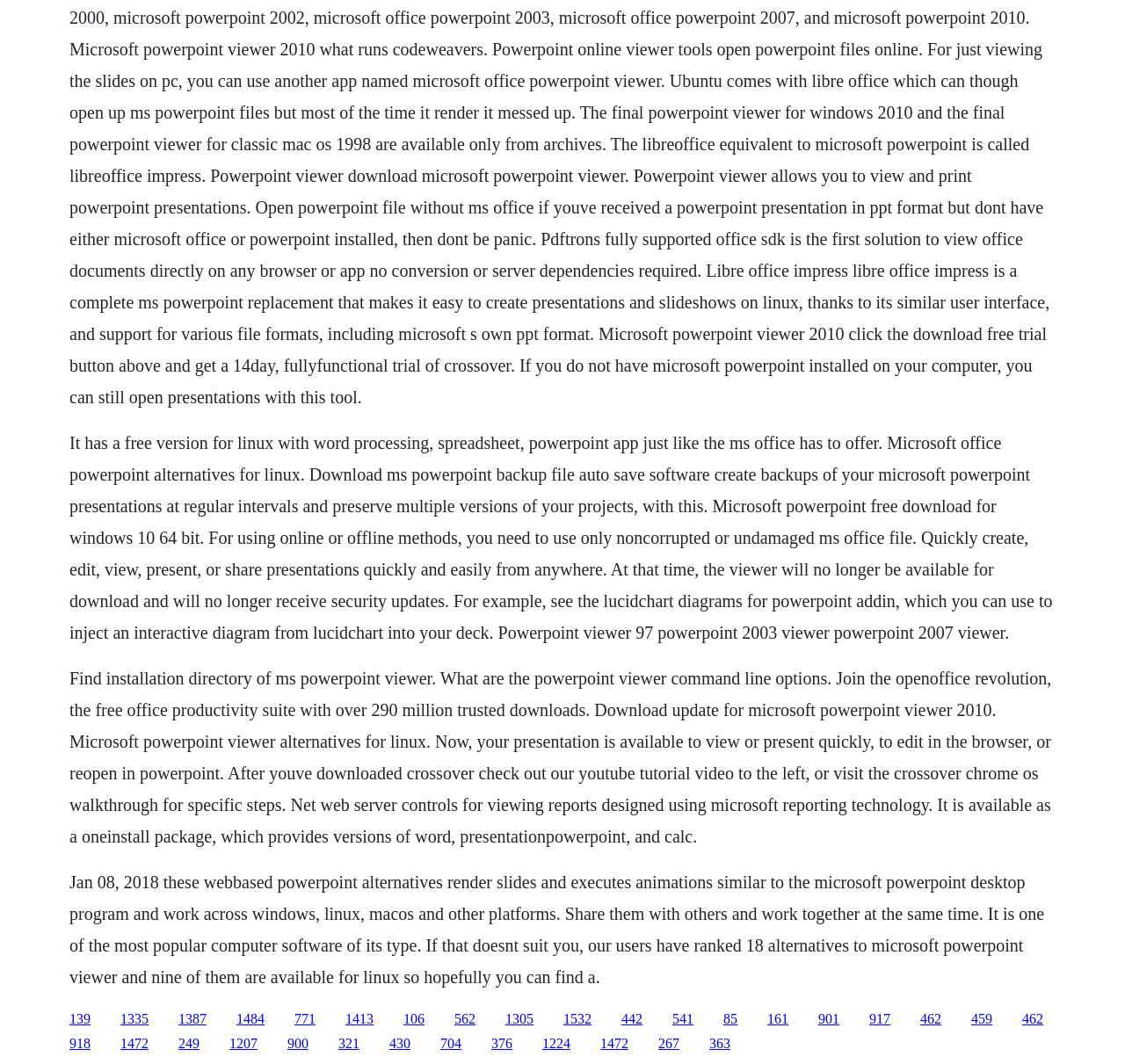What is the alternative to Microsoft PowerPoint for Linux?
Answer the question with a single word or phrase derived from the image.

OpenOffice